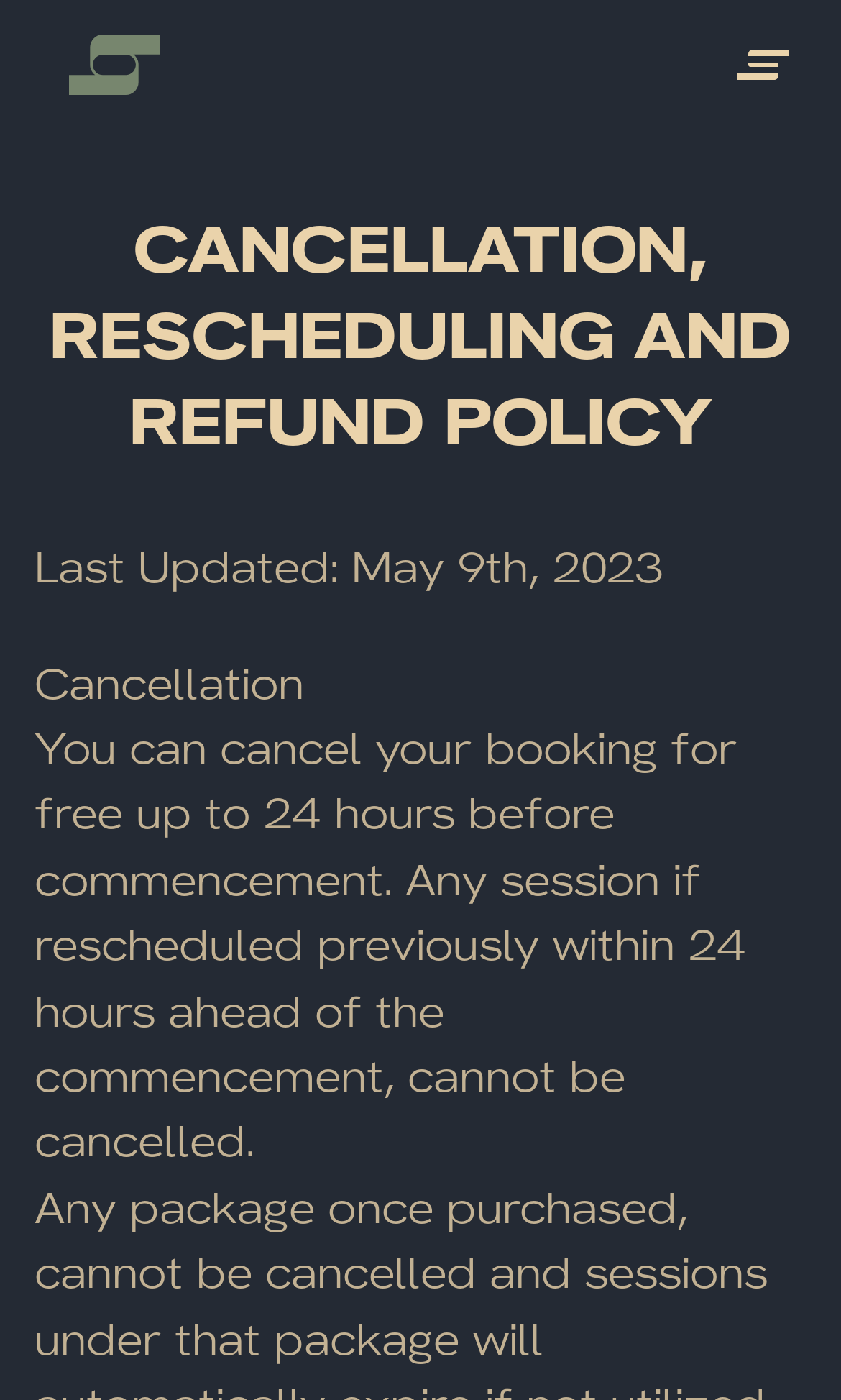Use a single word or phrase to answer the question:
Is rescheduling allowed at any time?

Yes